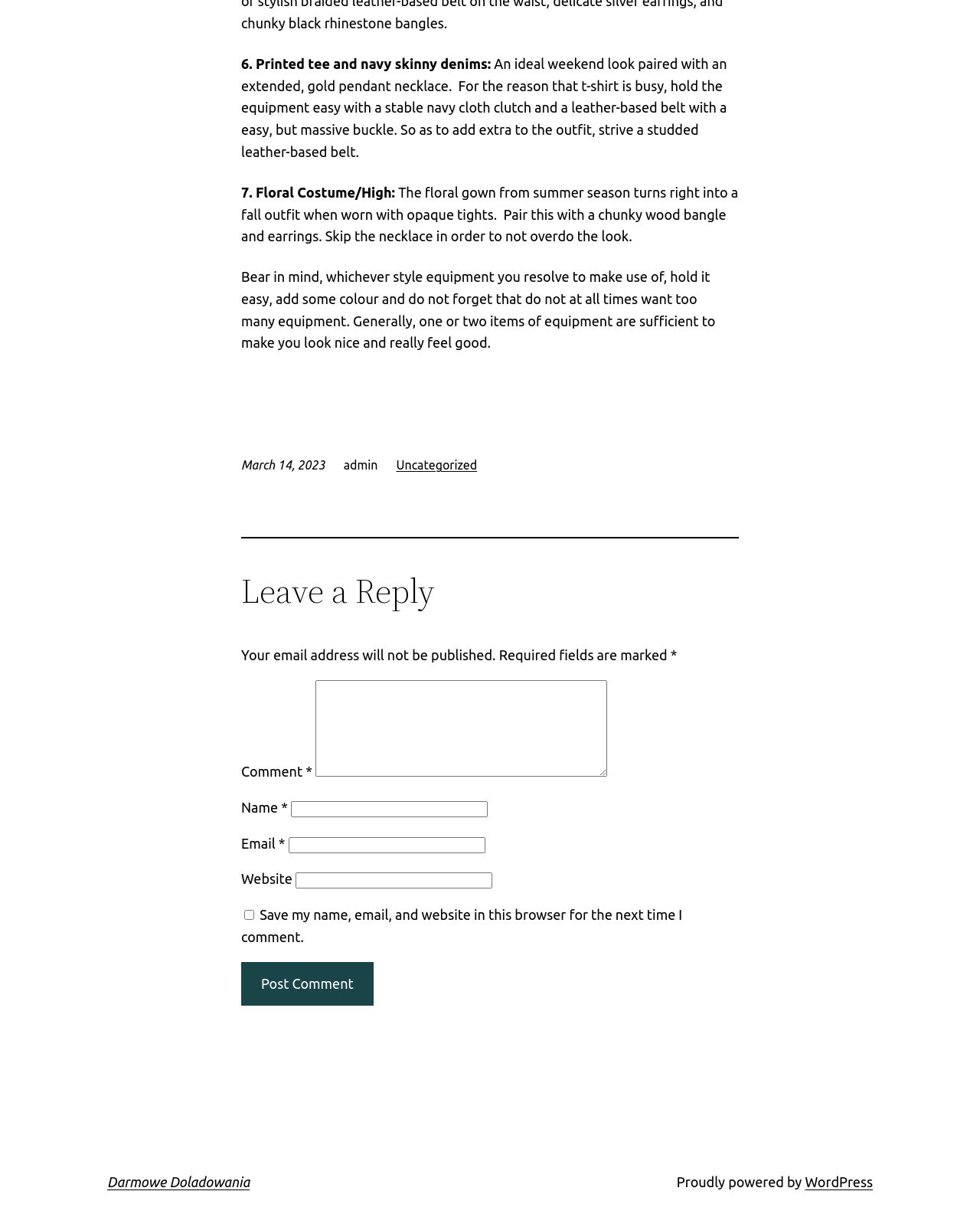Locate the bounding box coordinates of the clickable region necessary to complete the following instruction: "Leave a comment". Provide the coordinates in the format of four float numbers between 0 and 1, i.e., [left, top, right, bottom].

[0.246, 0.471, 0.754, 0.503]